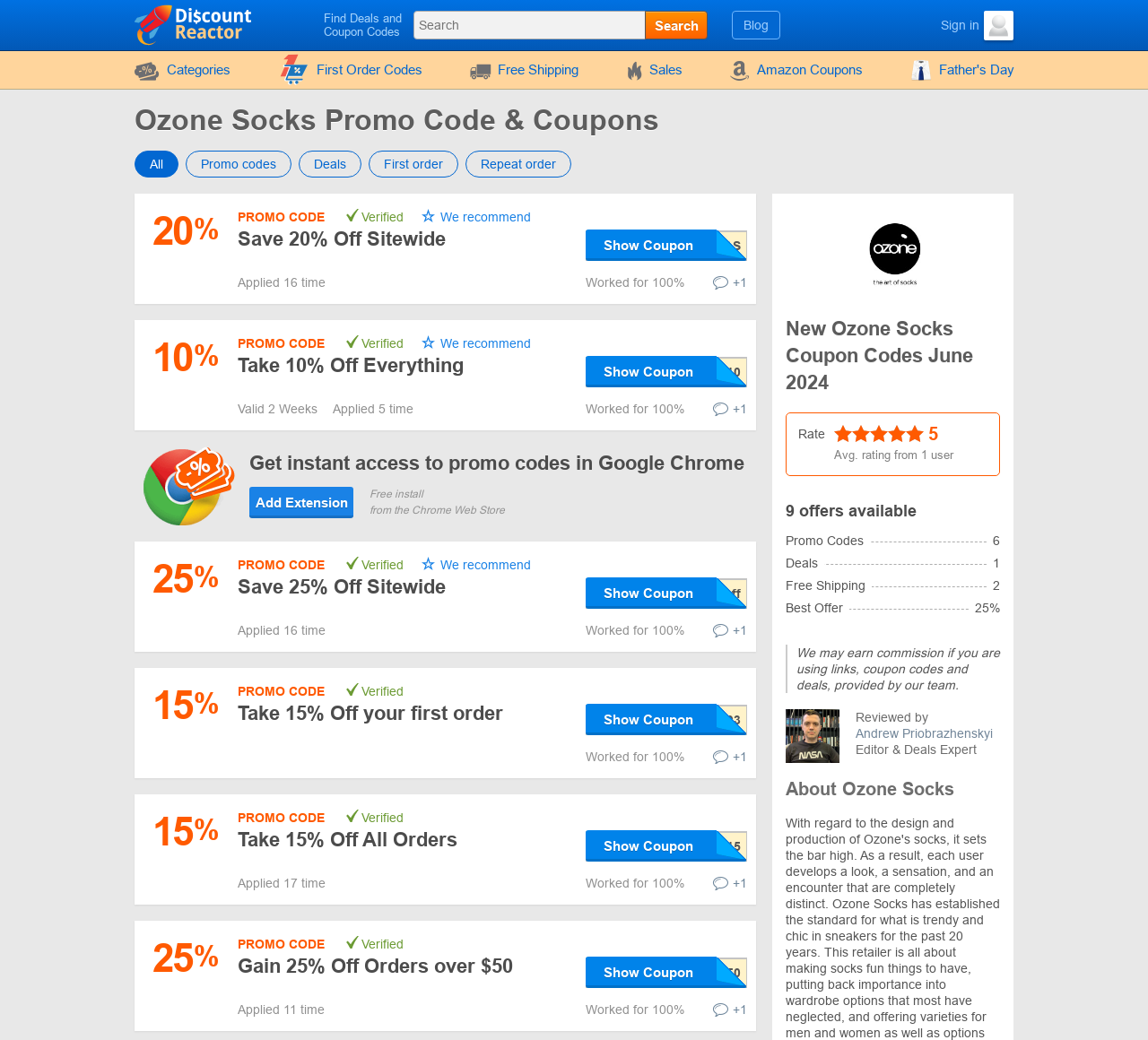Summarize the webpage with intricate details.

This webpage is dedicated to providing promo codes and discounts for Ozone Socks. At the top, there is a search bar with a "Search" button, accompanied by links to "DiscountReactor", "Blog", and "Sign in Avatar" with an avatar image. Below this, there are several categories listed, including "First Order Codes", "Free Shipping", "Sales", and "Amazon Coupons", each with an icon.

The main content of the page is divided into sections, each featuring a promo code or discount offer. These sections are arranged vertically, with the most prominent ones at the top. Each section includes a promo code, a description of the offer, and a "Show Coupon" button. Some sections also display the number of times the promo code has been applied and the success rate of the code.

There are a total of 8 promo code sections, each with a unique offer, such as "Save 20% Off Sitewide", "Take 10% Off Everything", and "Take 15% Off your first order". The promo codes are verified and recommended by the website.

In the middle of the page, there is an image of a dog, and below it, a section promoting a Google Chrome extension that provides instant access to promo codes. This section includes a "Add Extension" button and a description of the extension.

At the bottom of the page, there are more promo code sections, similar to the ones at the top. The webpage is well-organized, making it easy to navigate and find the desired promo codes and discounts.